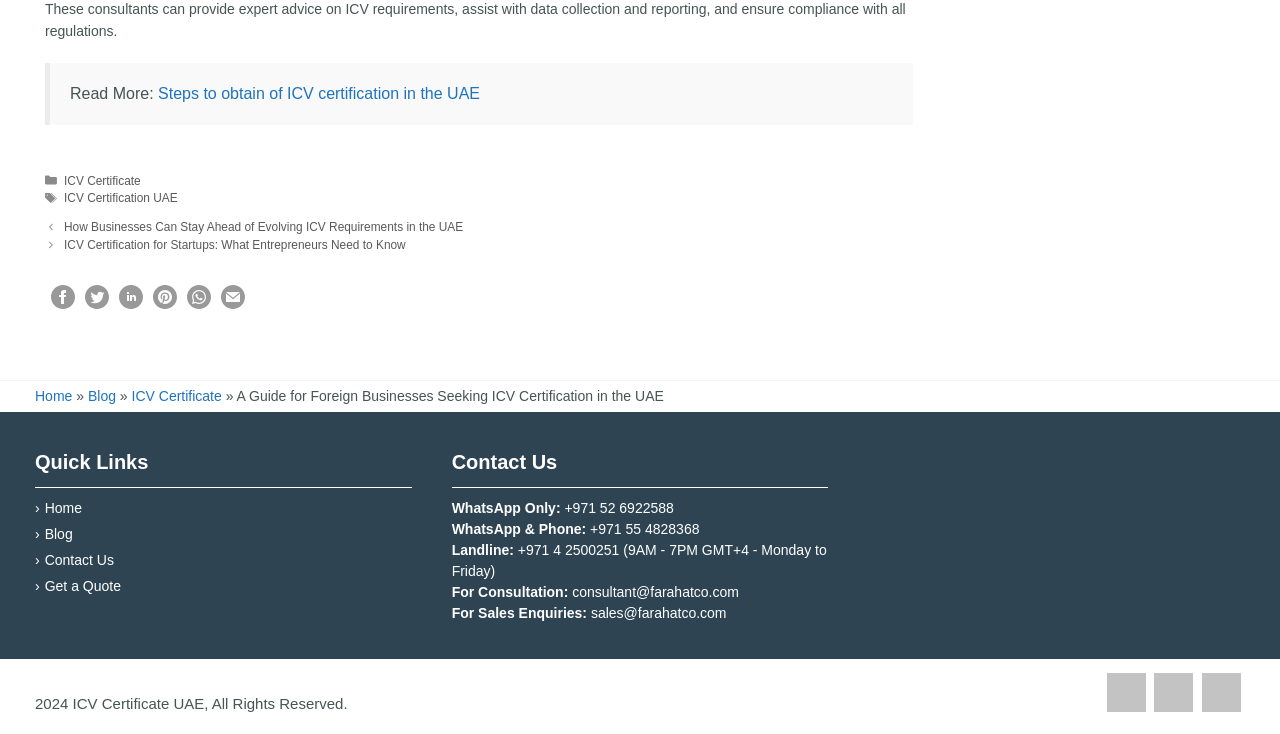Please provide a detailed answer to the question below by examining the image:
What is the copyright year?

The copyright year can be found at the bottom of the webpage, which states '2024 ICV Certificate UAE, All Rights Reserved'.